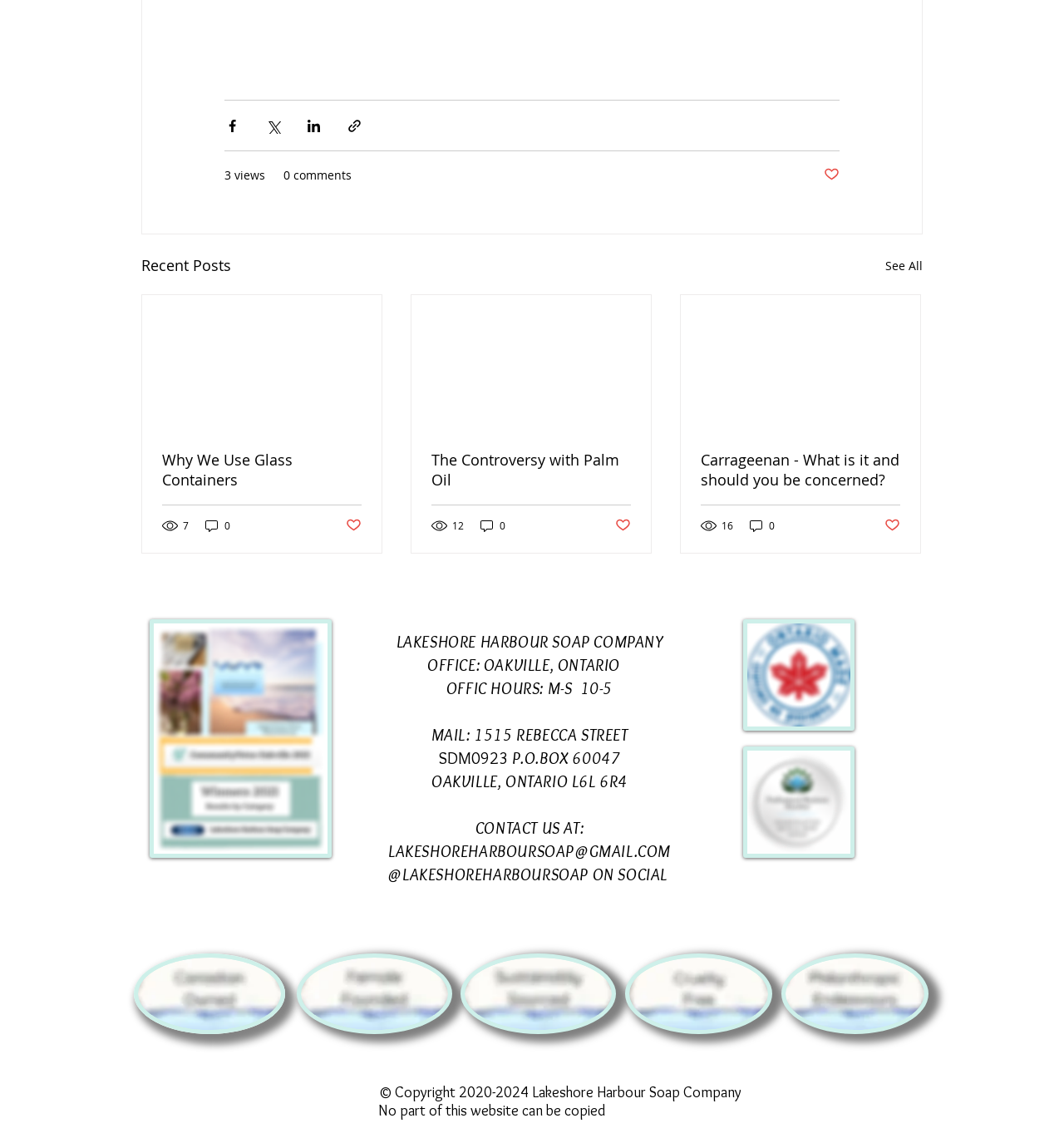What is the email address of Lakeshore Harbour Soap Company?
Provide an in-depth and detailed answer to the question.

I found the email address by reading the link text 'LAKESHOREHARBOURSOAP@GMAIL.COM' which is associated with the static text 'CONTACT US AT:'.